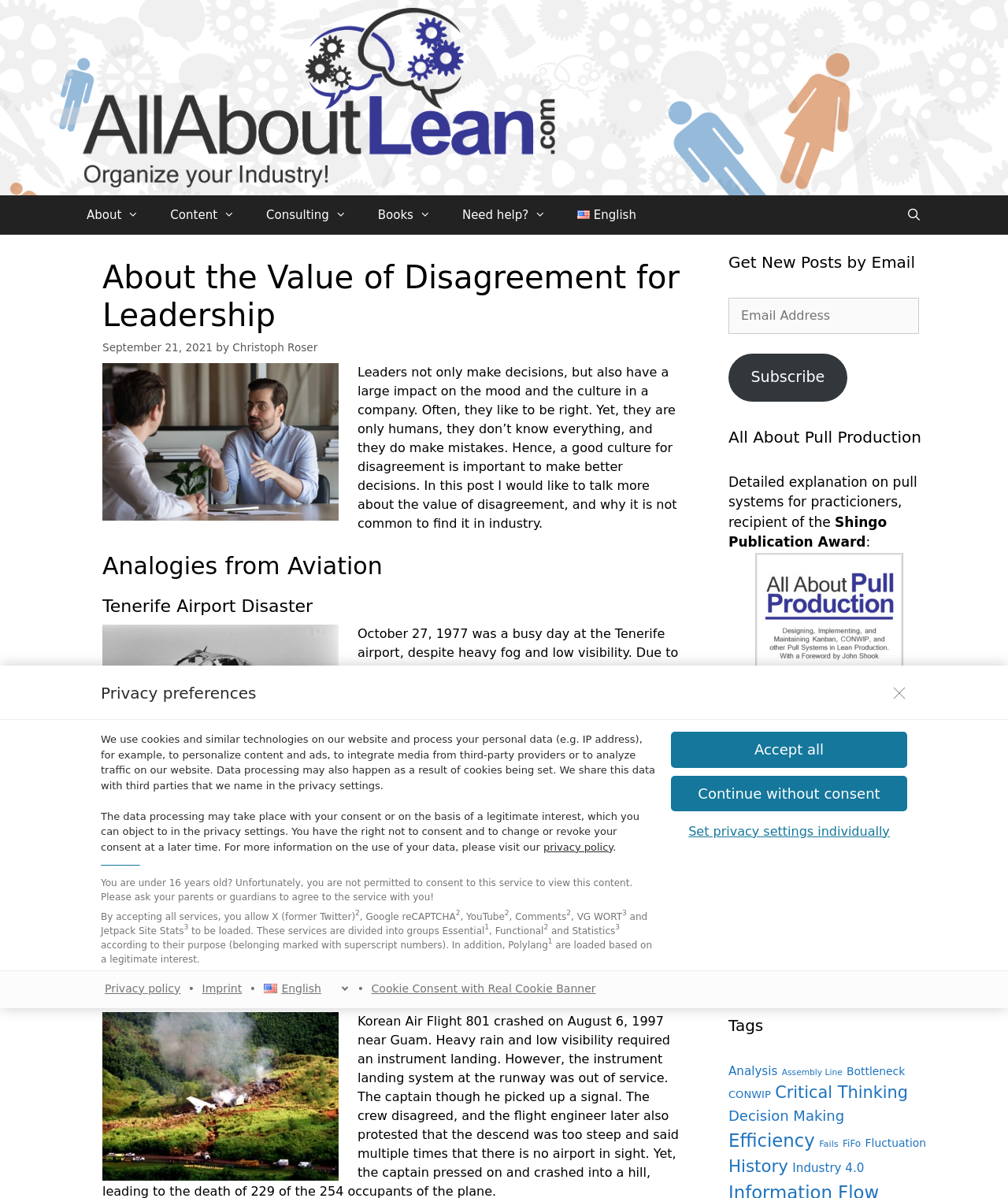What is the purpose of the button 'Accept all'?
By examining the image, provide a one-word or phrase answer.

To accept all services